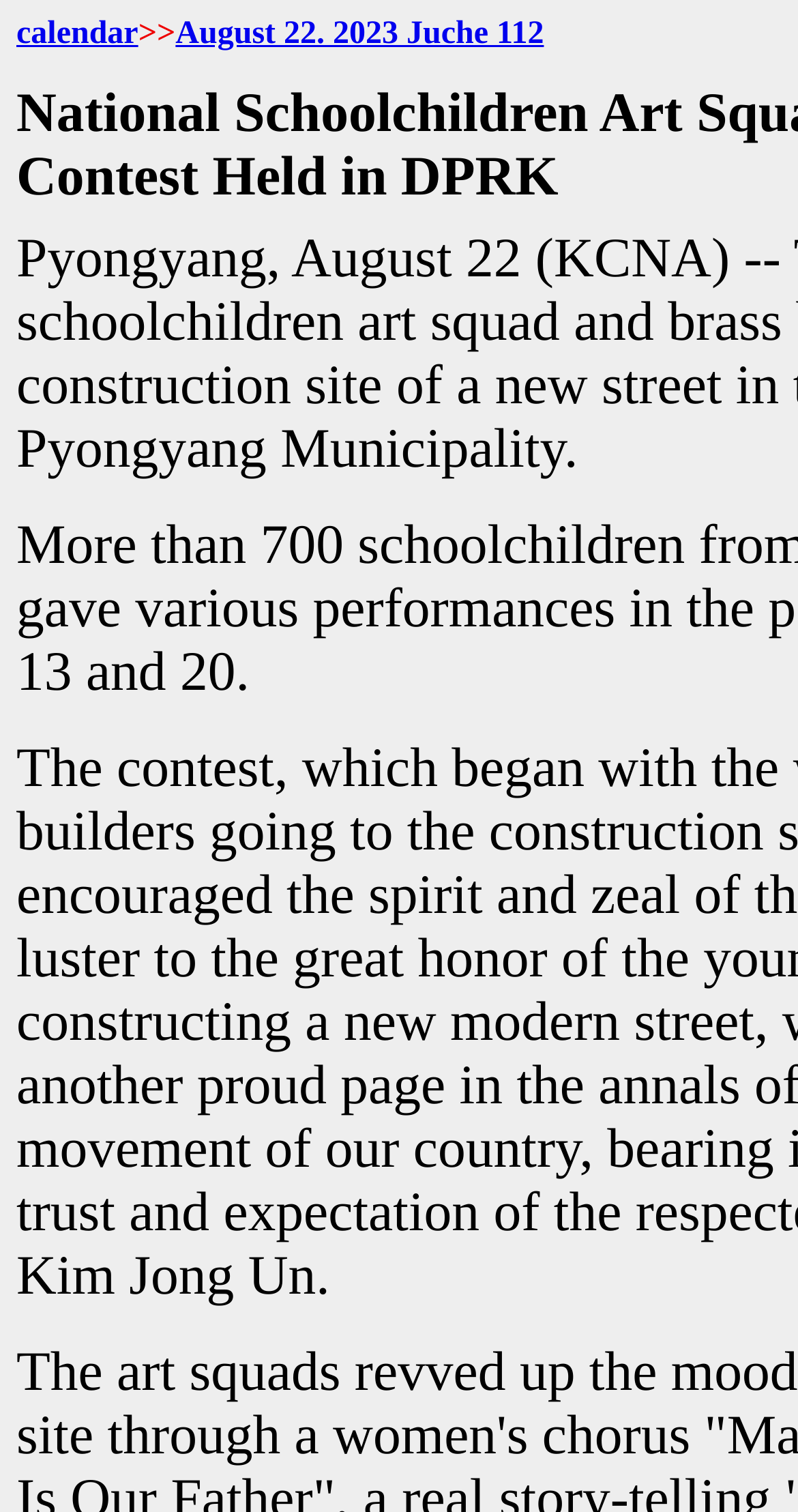Using the format (top-left x, top-left y, bottom-right x, bottom-right y), provide the bounding box coordinates for the described UI element. All values should be floating point numbers between 0 and 1: calendar

[0.021, 0.011, 0.173, 0.034]